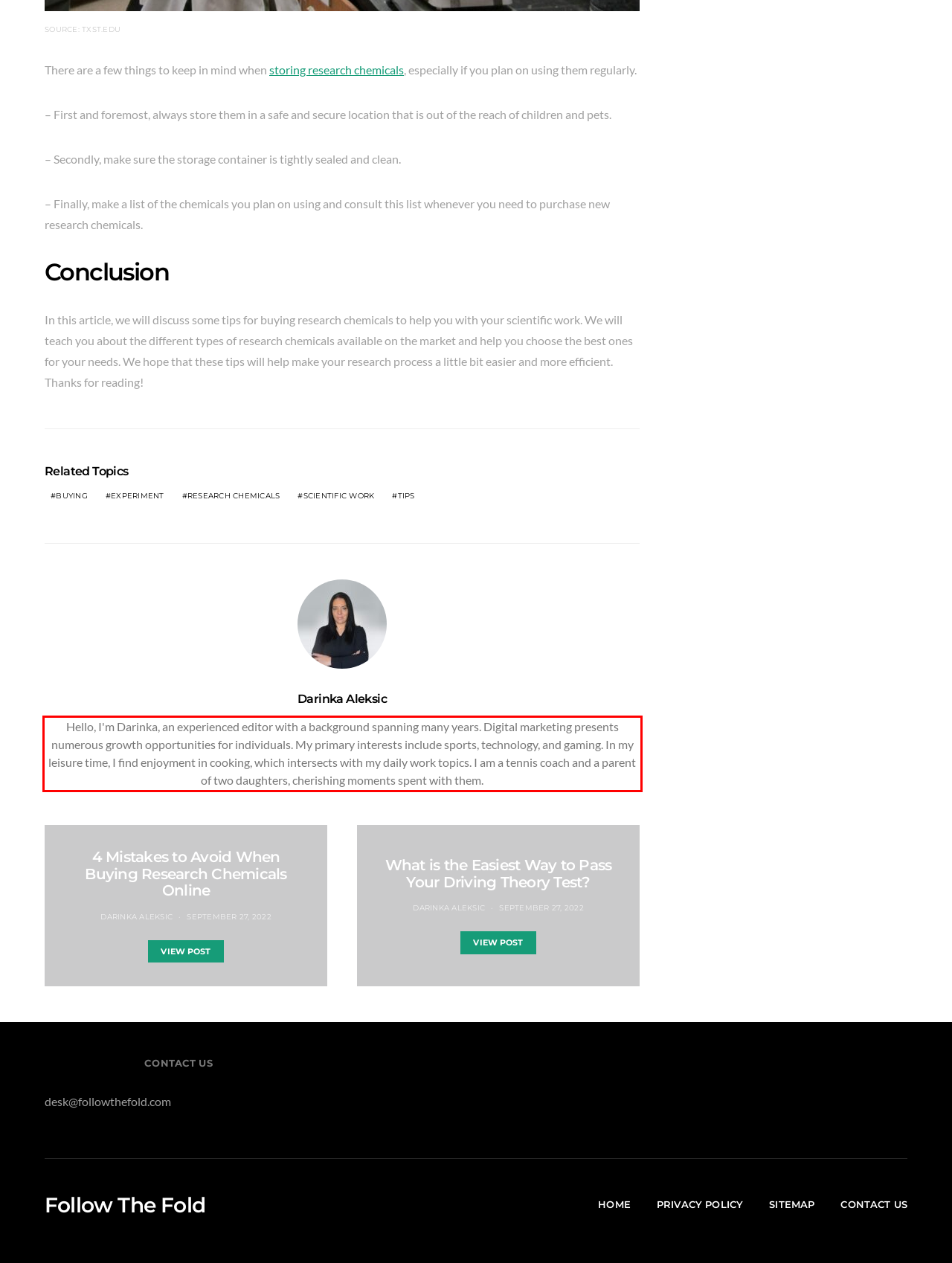With the given screenshot of a webpage, locate the red rectangle bounding box and extract the text content using OCR.

Hello, I'm Darinka, an experienced editor with a background spanning many years. Digital marketing presents numerous growth opportunities for individuals. My primary interests include sports, technology, and gaming. In my leisure time, I find enjoyment in cooking, which intersects with my daily work topics. I am a tennis coach and a parent of two daughters, cherishing moments spent with them.